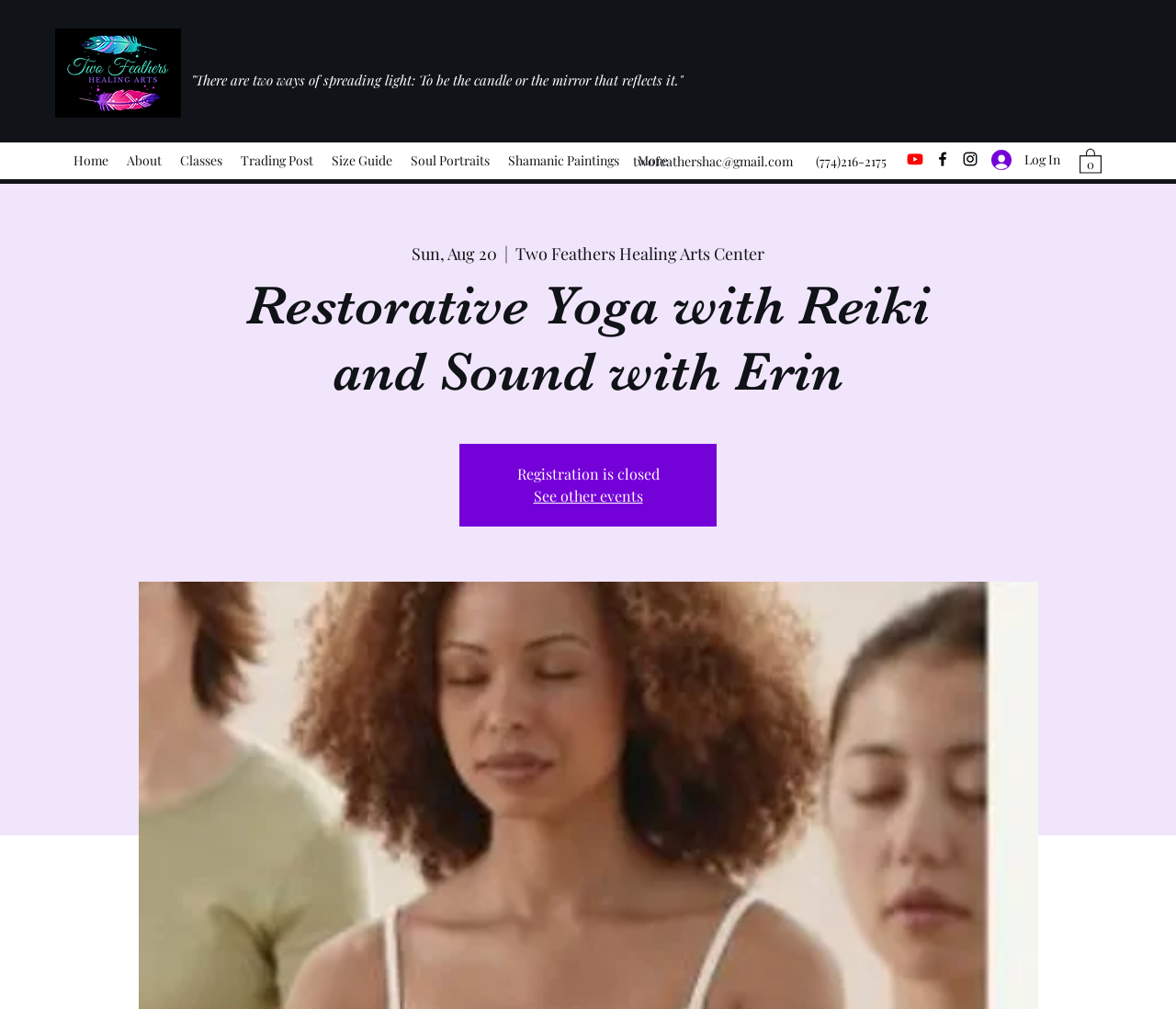Please identify the coordinates of the bounding box that should be clicked to fulfill this instruction: "Click the 'Home' link".

[0.055, 0.146, 0.1, 0.173]